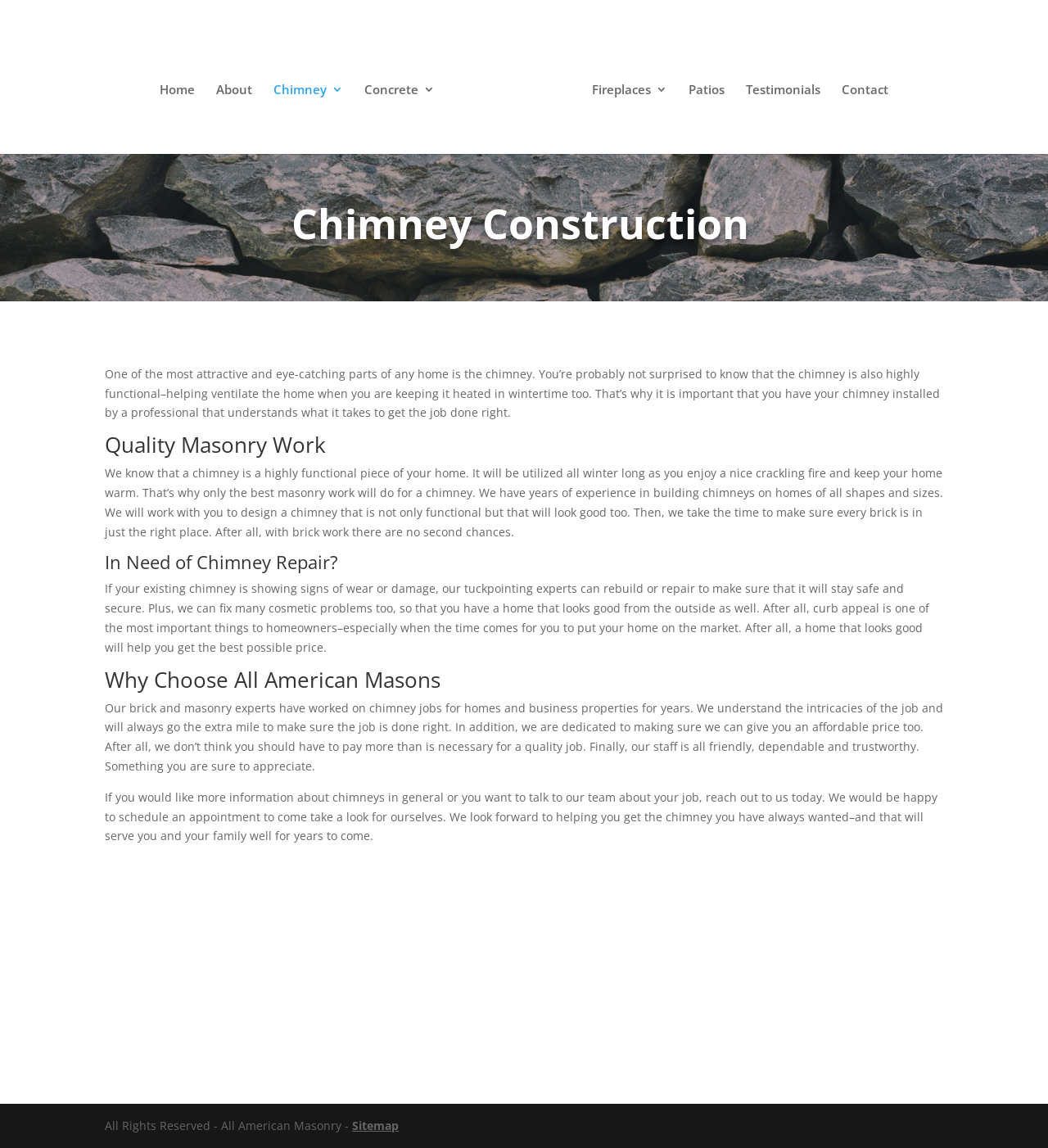Generate a comprehensive description of the contents of the webpage.

The webpage is about Chimney Construction in Chicopee, MA, provided by All American Masonry and Sweeps. At the top, there is a navigation menu with 7 links: Home, About, Chimney, Concrete, Fireplaces, Patios, and Testimonials, followed by a logo of All American Masonry and Sweeps, which is an image. 

Below the navigation menu, there is a main article section that takes up most of the page. The article is divided into 5 sections, each with a heading. The first section is about the importance of chimney construction, followed by sections on quality masonry work, chimney repair, why choose All American Masons, and finally a call to action to contact the team for more information.

The article sections are arranged vertically, with each section below the previous one. The headings are in a larger font size than the text, and the text is written in a formal tone, providing information about chimney construction and repair services.

At the very bottom of the page, there is a footer section with a copyright notice and a link to the Sitemap.